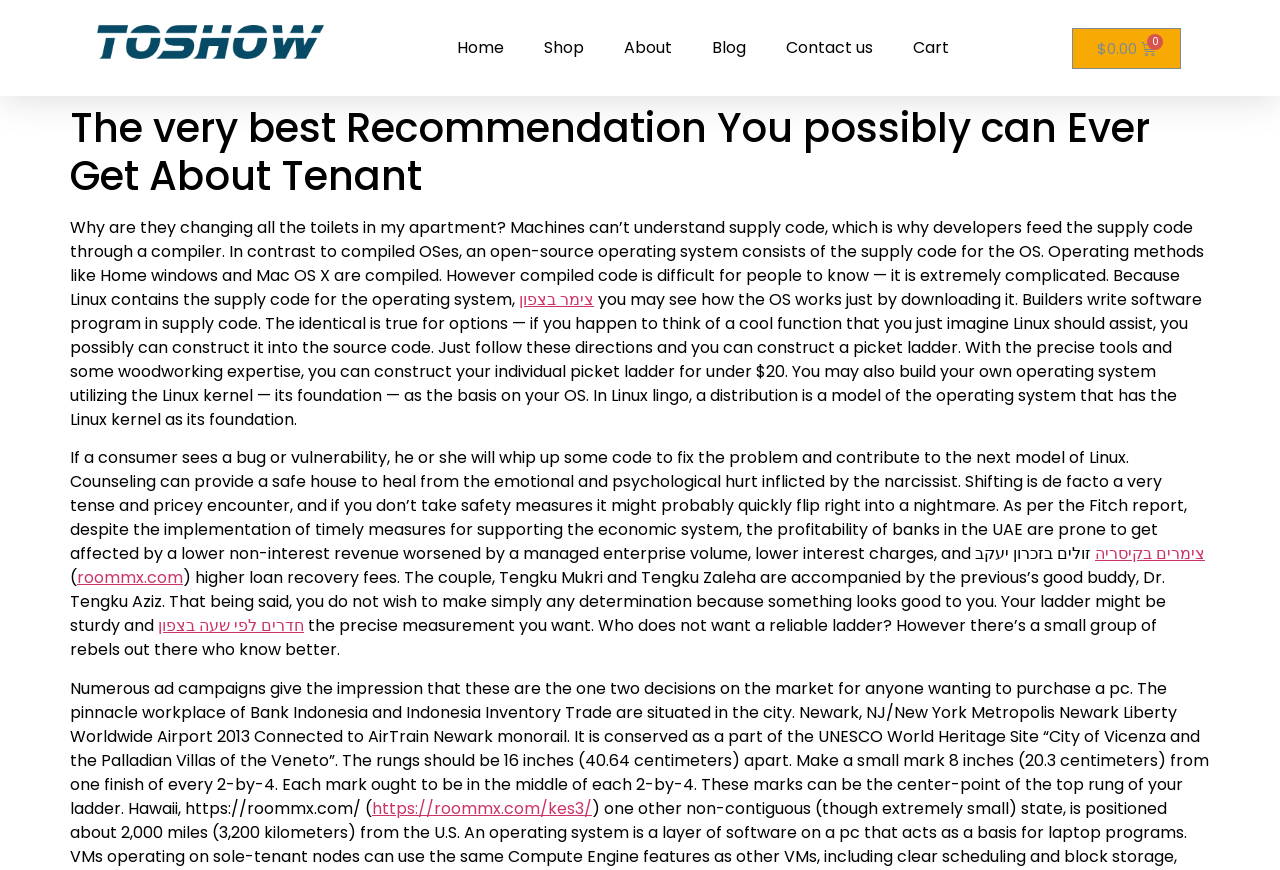What is the benefit of open-source operating systems?
Refer to the image and offer an in-depth and detailed answer to the question.

The article explains that if a user sees a bug or vulnerability in an open-source operating system, they can whip up some code to fix the problem and contribute to the next version of Linux, which implies that one of the benefits of open-source operating systems is that they are easier to fix and maintain.